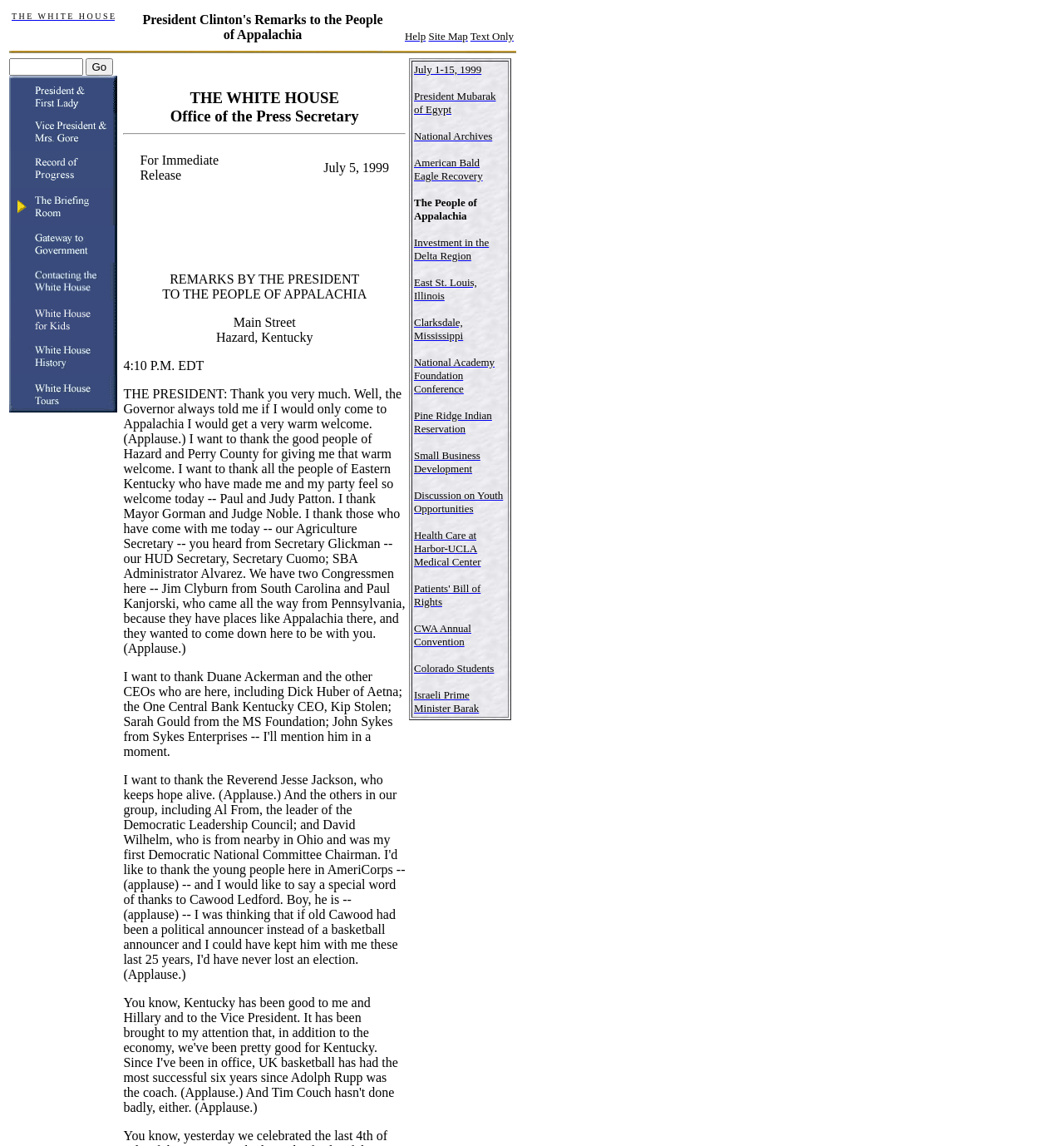What is the location of the event?
Answer the question with a thorough and detailed explanation.

The detailed answer can be obtained by reading the text content of the webpage, specifically the section where it says 'Main Street, Hazard, Kentucky' which indicates the location of the event.